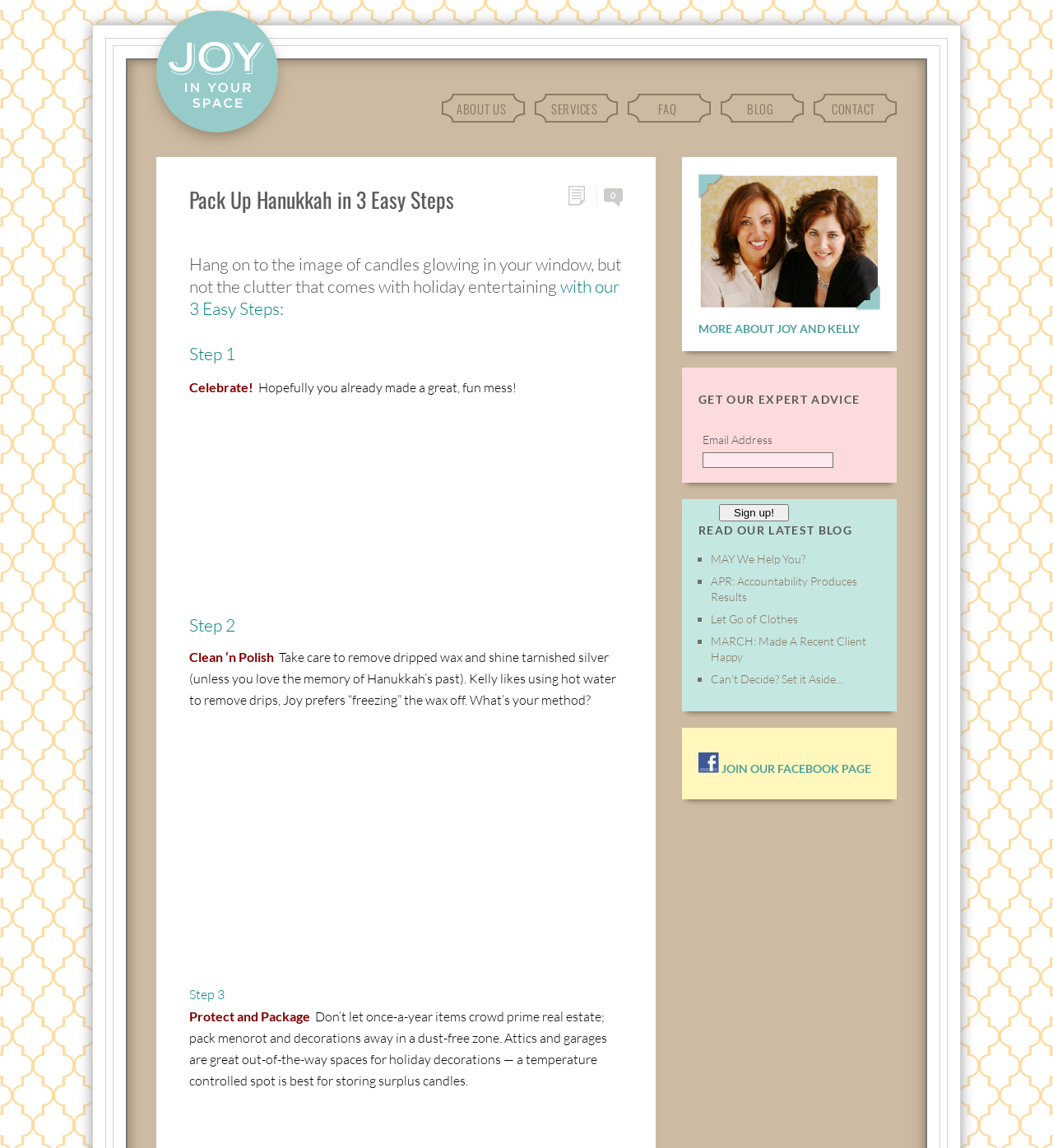Refer to the image and answer the question with as much detail as possible: What is the purpose of Step 2?

According to the webpage, Step 2 is about cleaning and polishing, which involves removing dripped wax and shining tarnished silver.